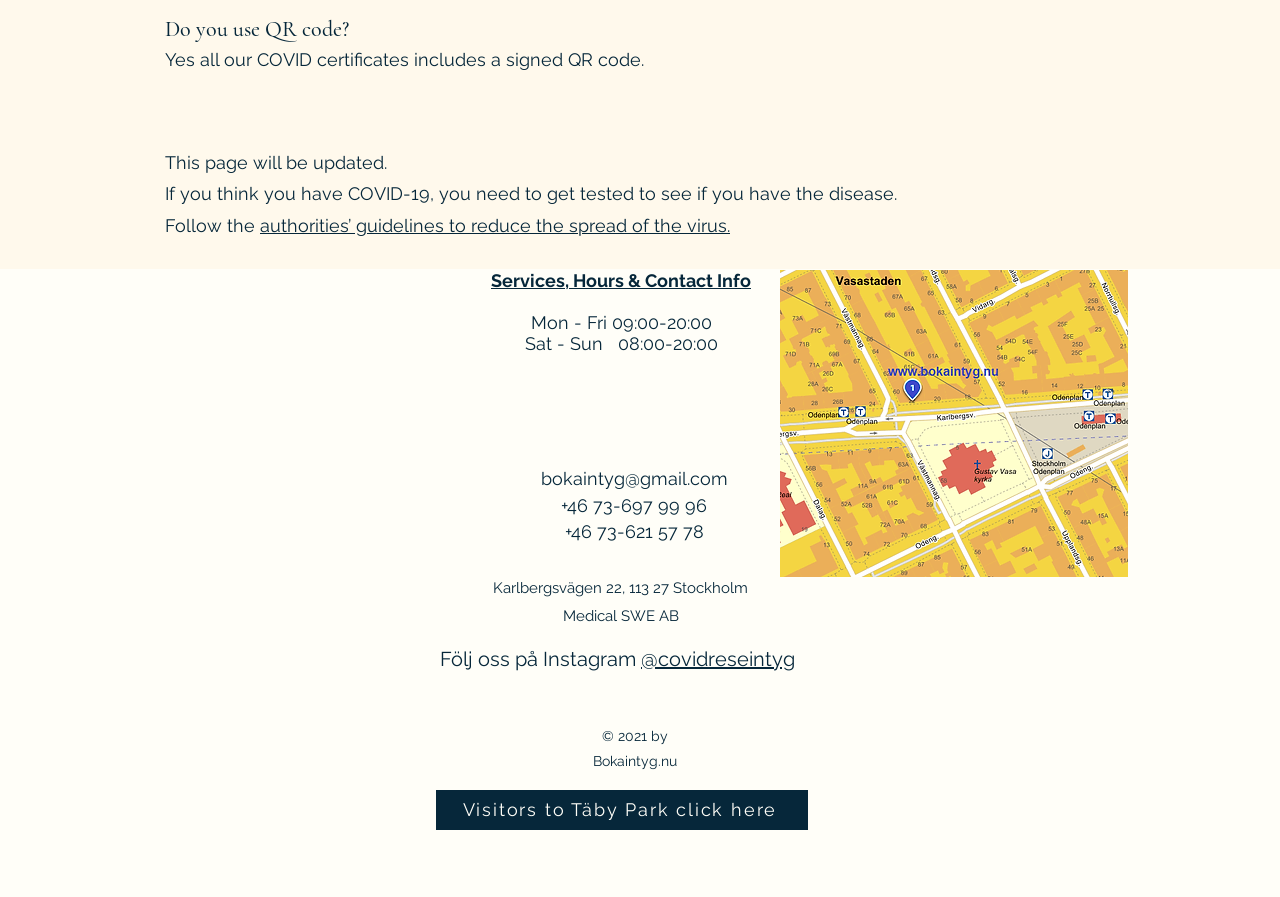Answer the question below using just one word or a short phrase: 
What social media platform is mentioned?

Instagram